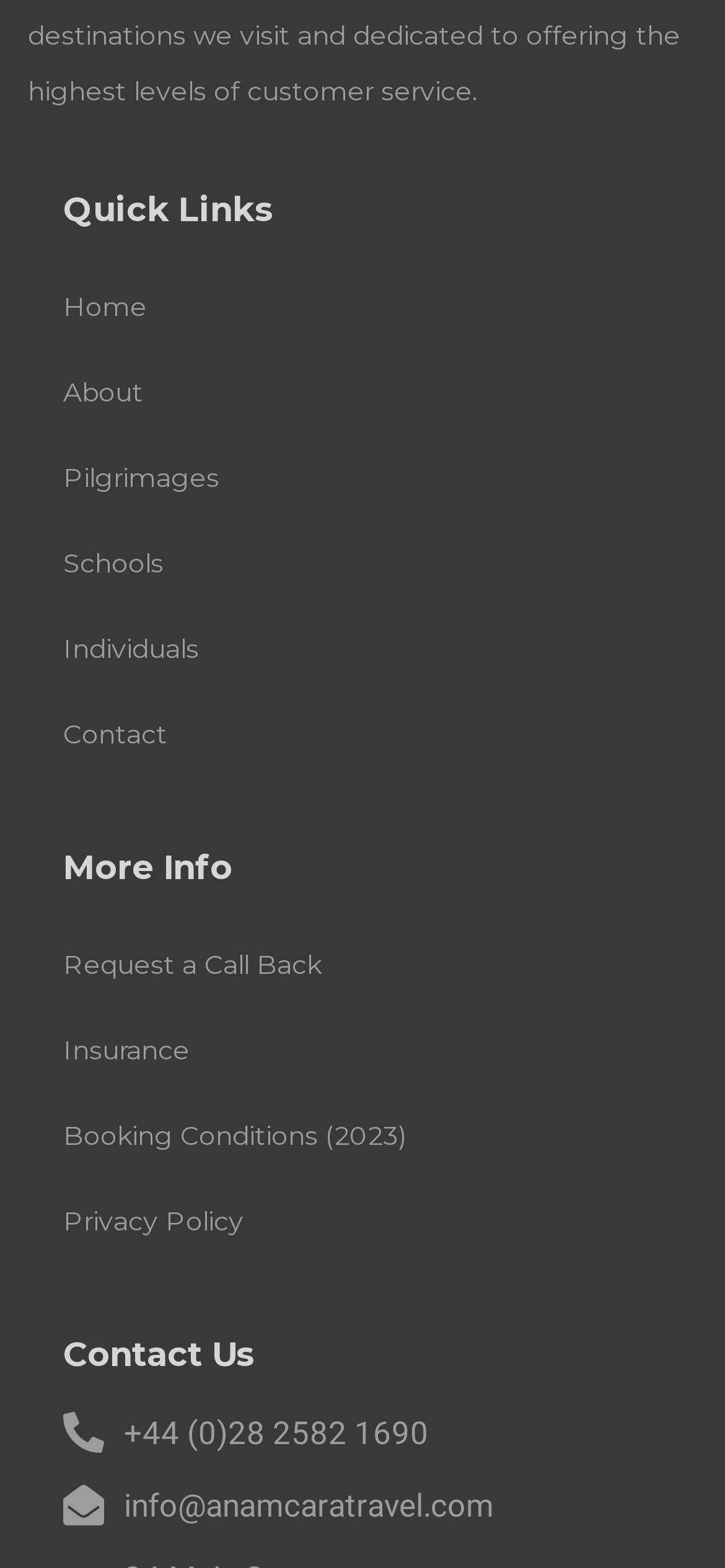Please respond to the question with a concise word or phrase:
What is the phone number listed under 'Contact Us'?

+44 (0)28 2582 1690